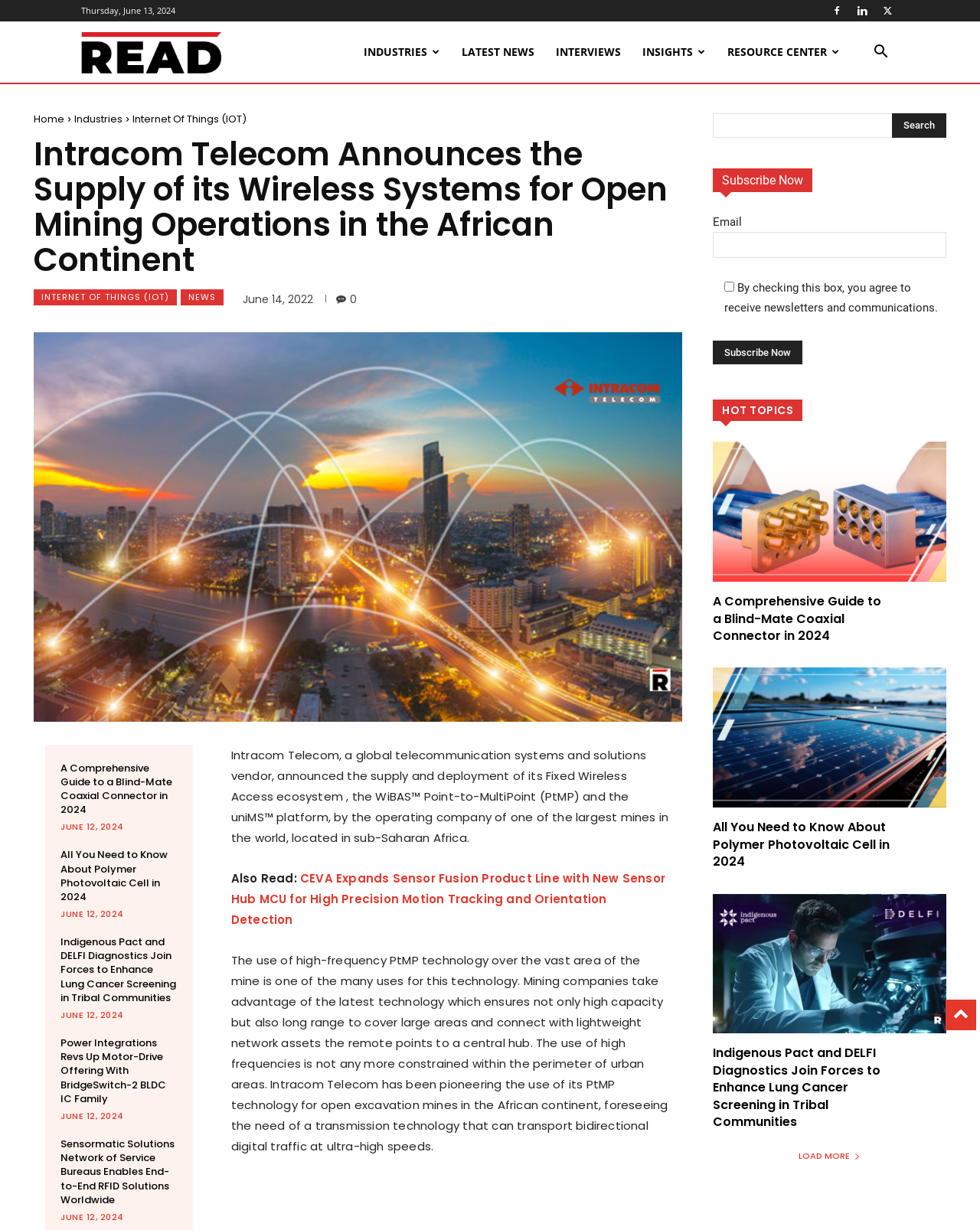What is the date of the news article?
Answer the question with just one word or phrase using the image.

June 13, 2024